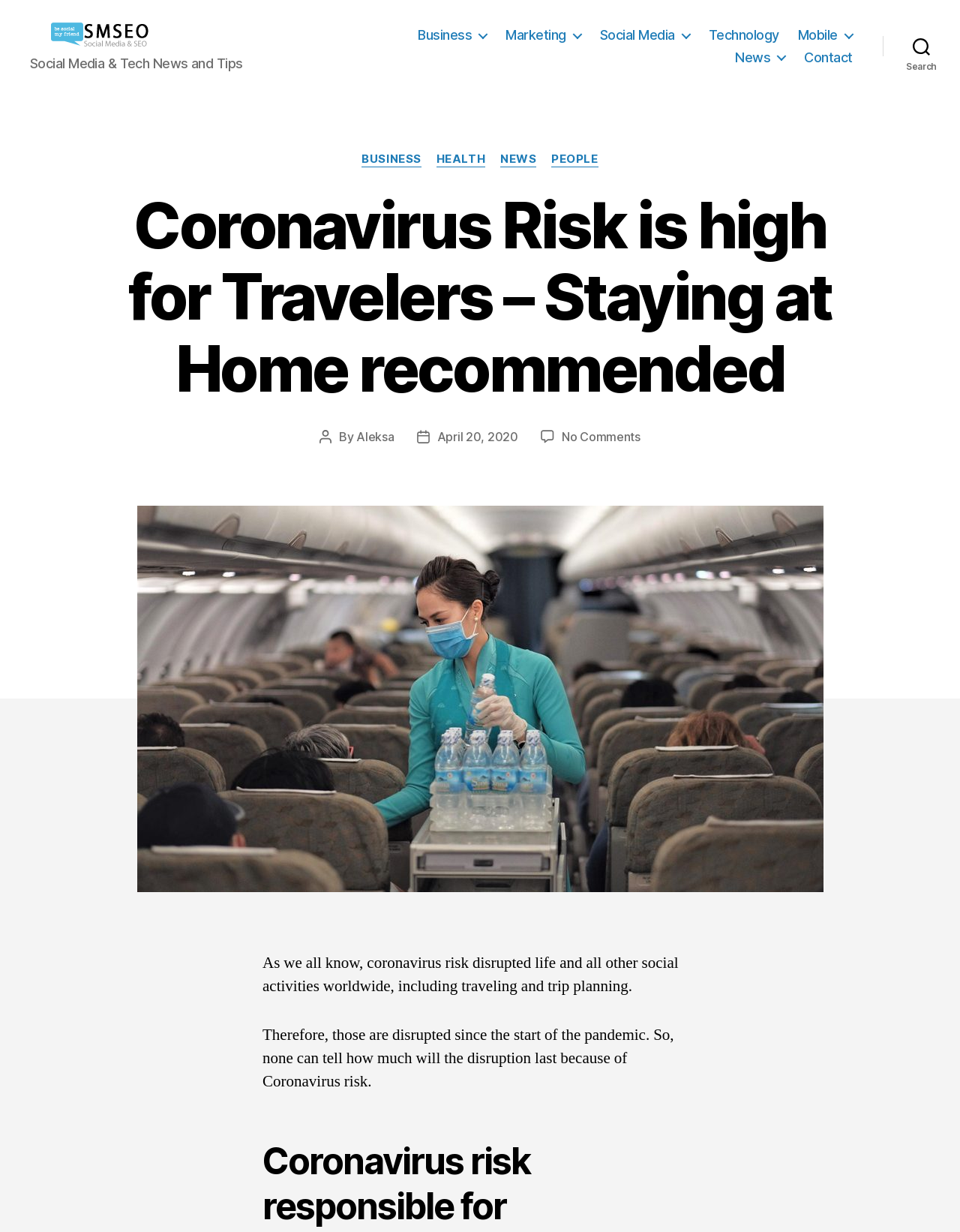What is the date of publication of this webpage's content?
Look at the image and provide a detailed response to the question.

The webpage contains a section with the text 'Post date' and a link to the date 'April 20, 2020', indicating that this is the date of publication of the webpage's content.